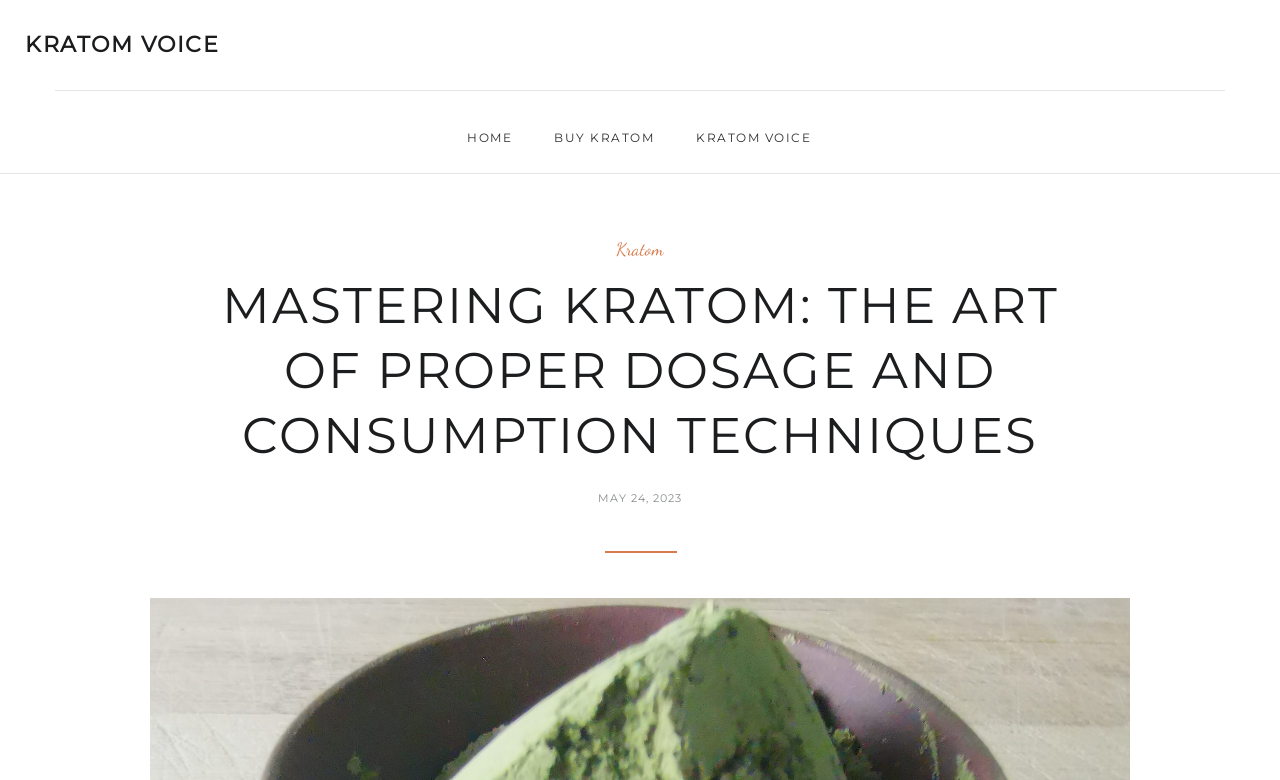What is the date of the article?
Answer the question with as much detail as you can, using the image as a reference.

I found the date of the article by looking at the time element at the top of the webpage, which displays the date 'MAY 24, 2023'.